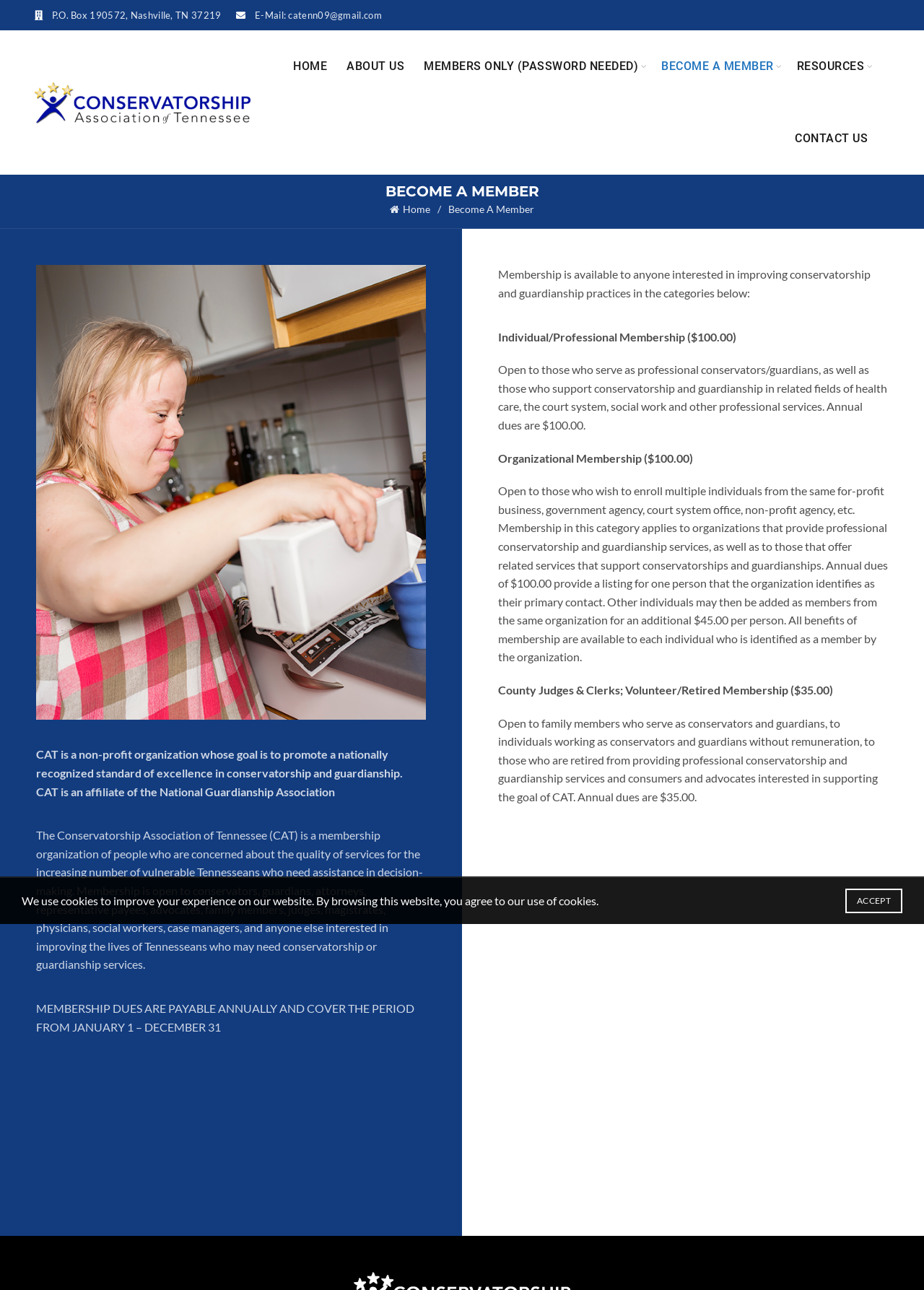Please provide the bounding box coordinate of the region that matches the element description: Become A Member. Coordinates should be in the format (top-left x, top-left y, bottom-right x, bottom-right y) and all values should be between 0 and 1.

[0.705, 0.024, 0.847, 0.079]